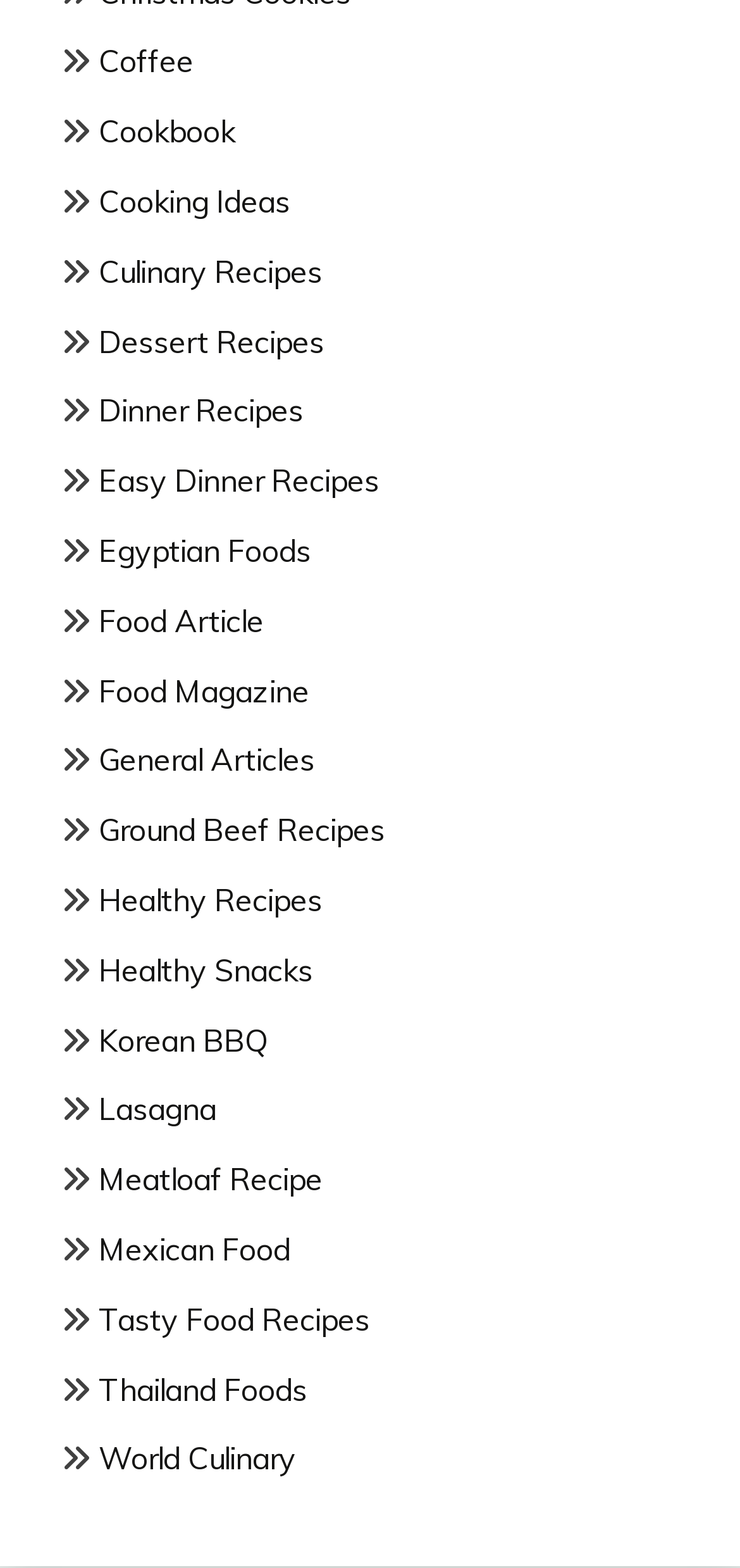Given the element description Culinary Recipes, specify the bounding box coordinates of the corresponding UI element in the format (top-left x, top-left y, bottom-right x, bottom-right y). All values must be between 0 and 1.

[0.133, 0.161, 0.436, 0.185]